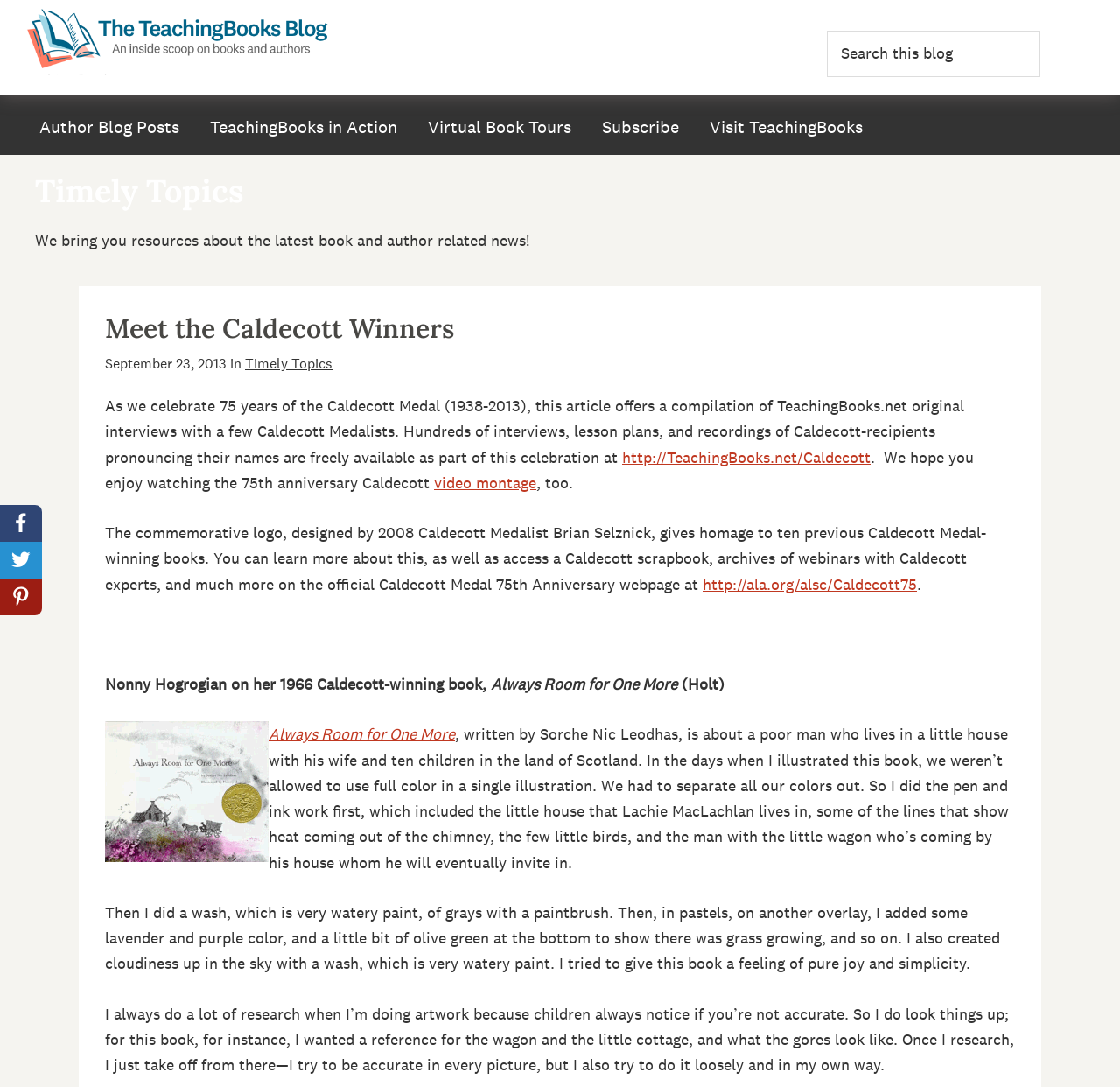Please identify the coordinates of the bounding box for the clickable region that will accomplish this instruction: "Watch the 75th anniversary Caldecott video montage".

[0.388, 0.435, 0.479, 0.453]